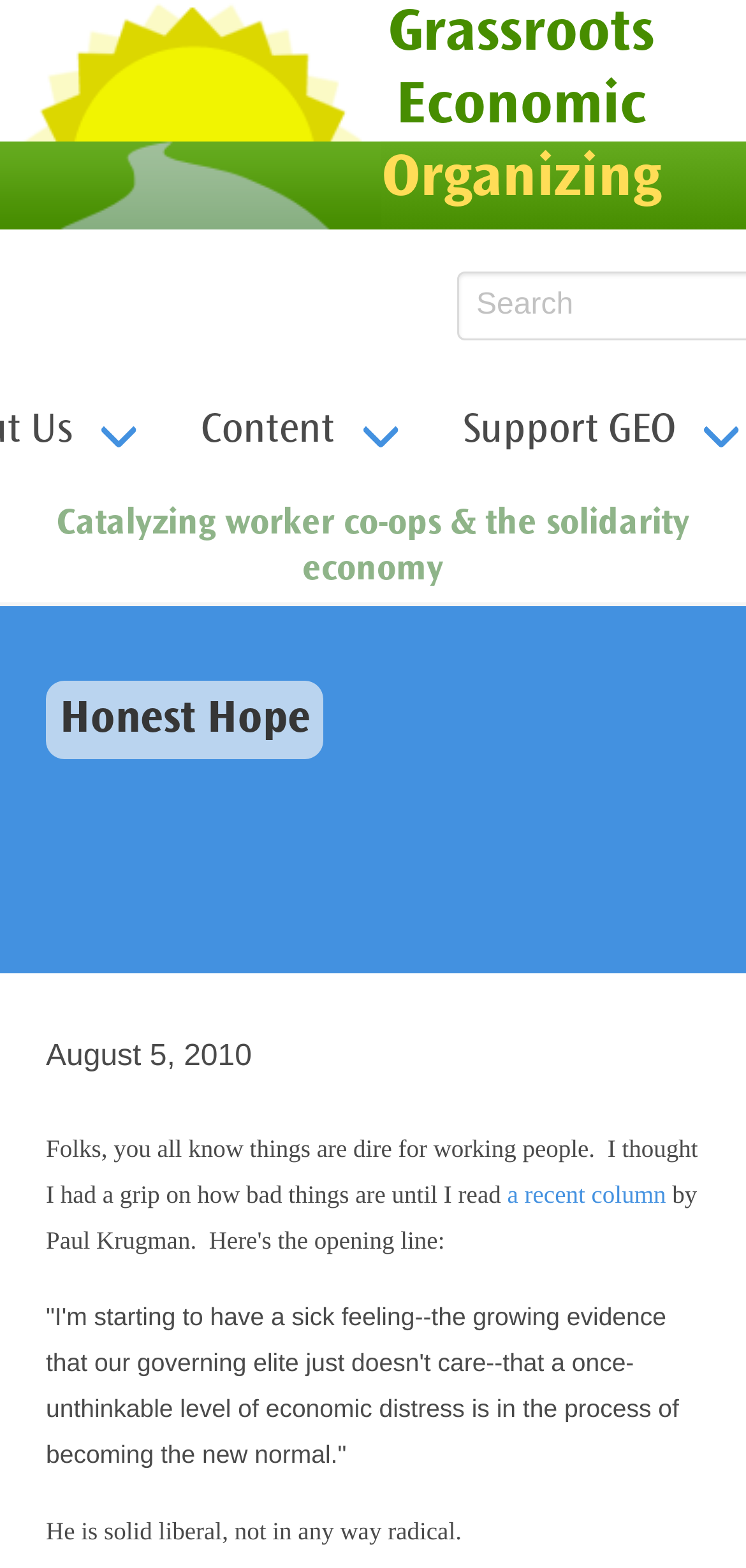Detail the various sections and features of the webpage.

The webpage is about Honest Hope, a grassroots economic organizing initiative. At the top-left corner, there is a link to skip to the main content. Next to it, there is a figure with a link to the Grassroots Economic Organizing Home page, accompanied by an image. On the top-right side, there is another link to Grassroots Economic Organizing.

Below these links, there is a static text that reads "Catalyzing worker co-ops & the solidarity economy". Further down, there is a heading that says "Honest Hope" with a figure below it. The heading is followed by a static text that displays the date "August 5, 2010".

The main content of the webpage is a body of text that starts with "Folks, you all know things are dire for working people." The text is divided into several paragraphs, with a link to a recent column by Paul Krugman in one of the paragraphs. The text discusses the economic distress and quotes Paul Krugman's column, expressing a sense of concern and urgency.